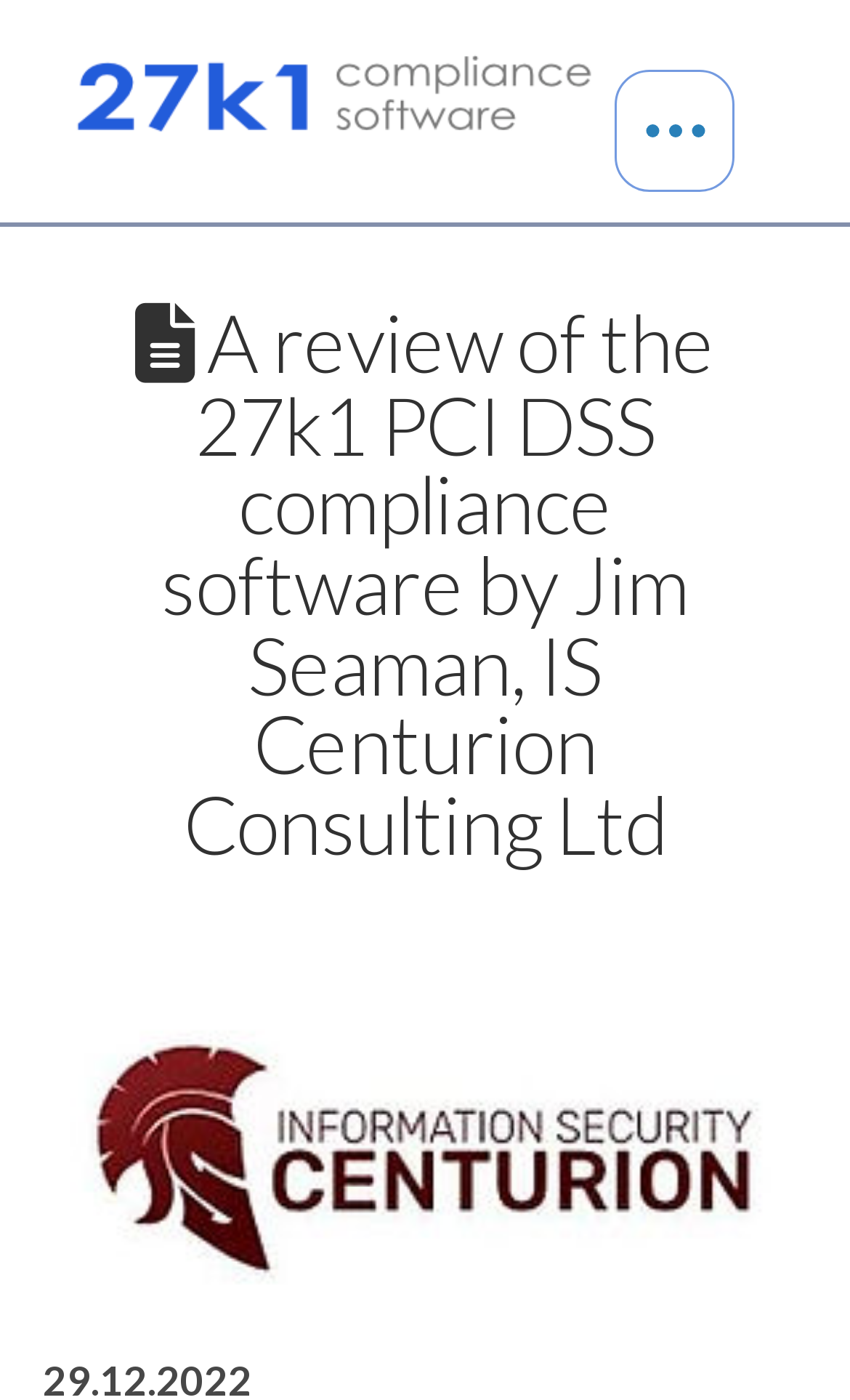What is the topic of the review?
Answer the question with a thorough and detailed explanation.

Based on the heading 'A review of the 27k1 PCI DSS compliance software by Jim Seaman, IS Centurion Consulting Ltd', it is clear that the topic of the review is the 27k1 PCI DSS compliance software.